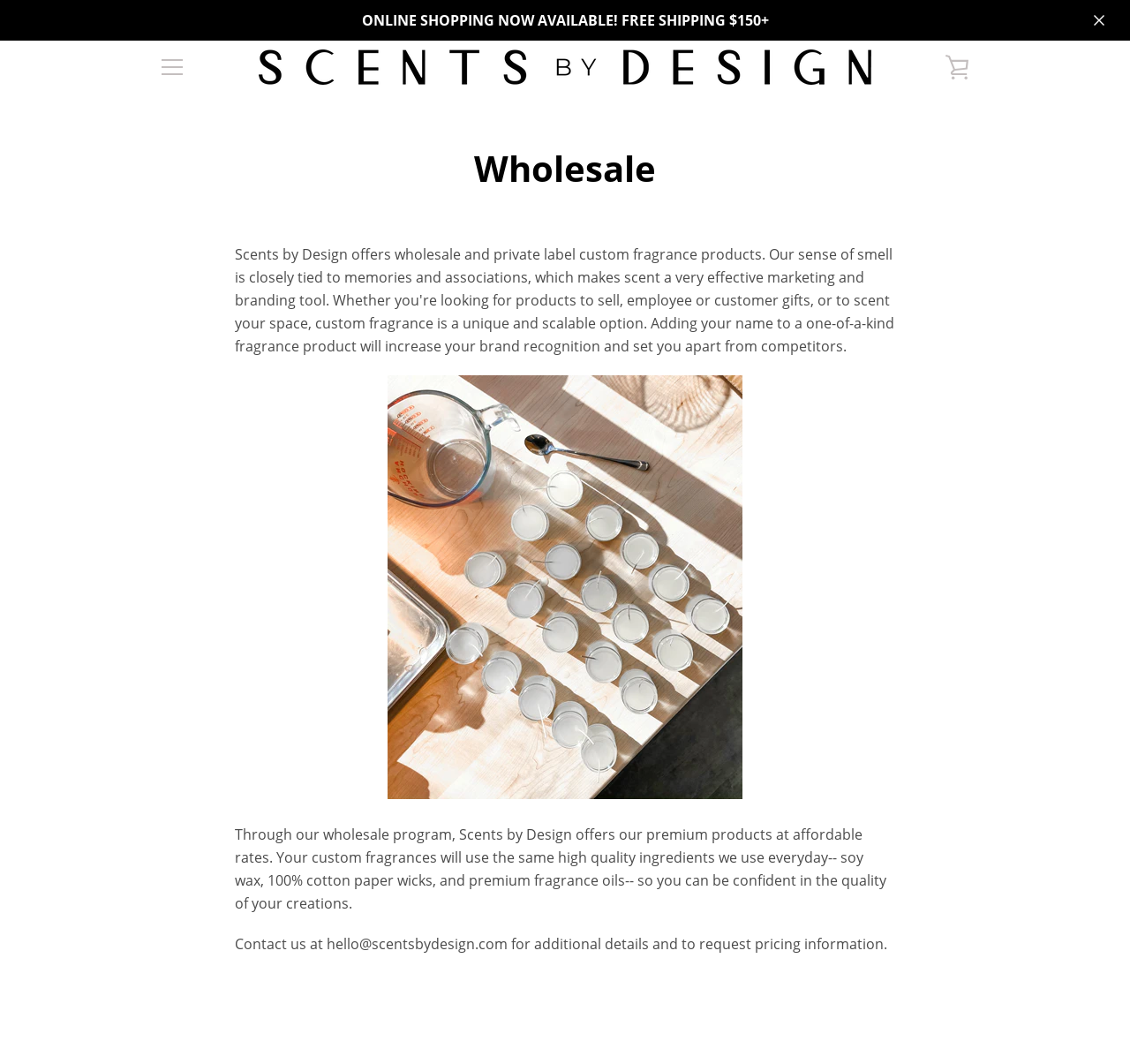What is the name of the company? From the image, respond with a single word or brief phrase.

Scents by Design